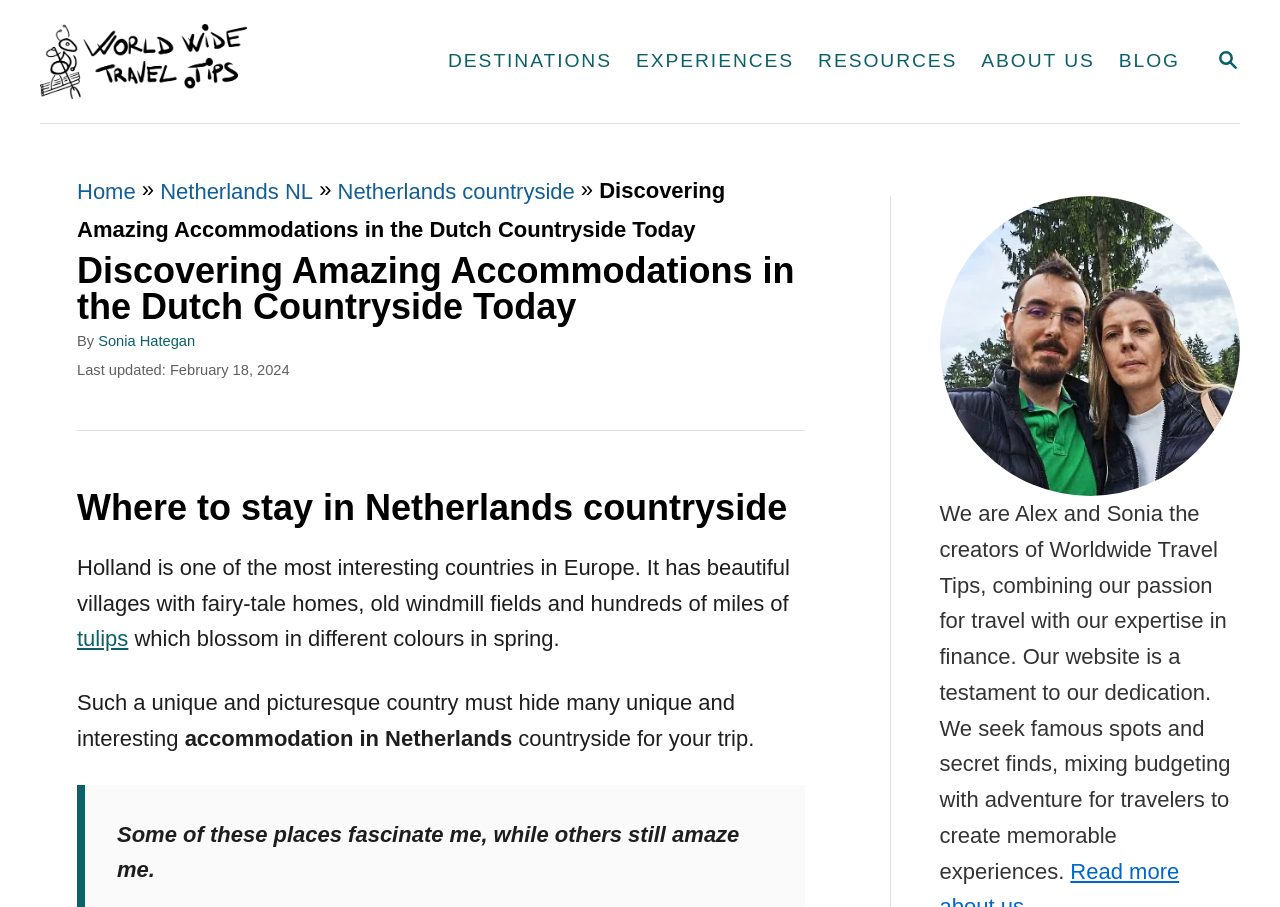Locate the bounding box coordinates of the clickable area to execute the instruction: "Learn about the author". Provide the coordinates as four float numbers between 0 and 1, represented as [left, top, right, bottom].

[0.077, 0.367, 0.152, 0.385]